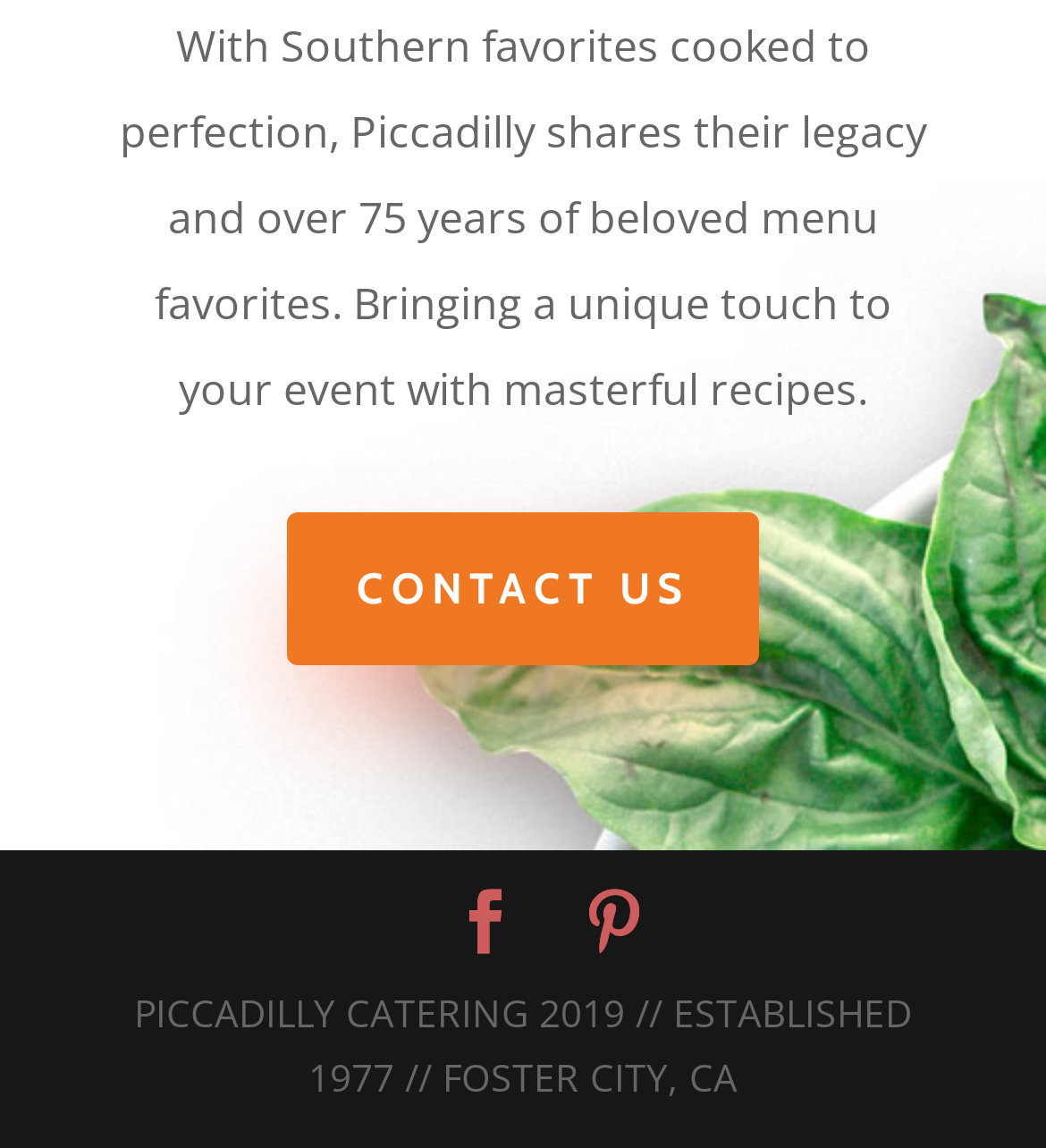Find and provide the bounding box coordinates for the UI element described here: "X". The coordinates should be given as four float numbers between 0 and 1: [left, top, right, bottom].

[0.556, 0.776, 0.618, 0.834]